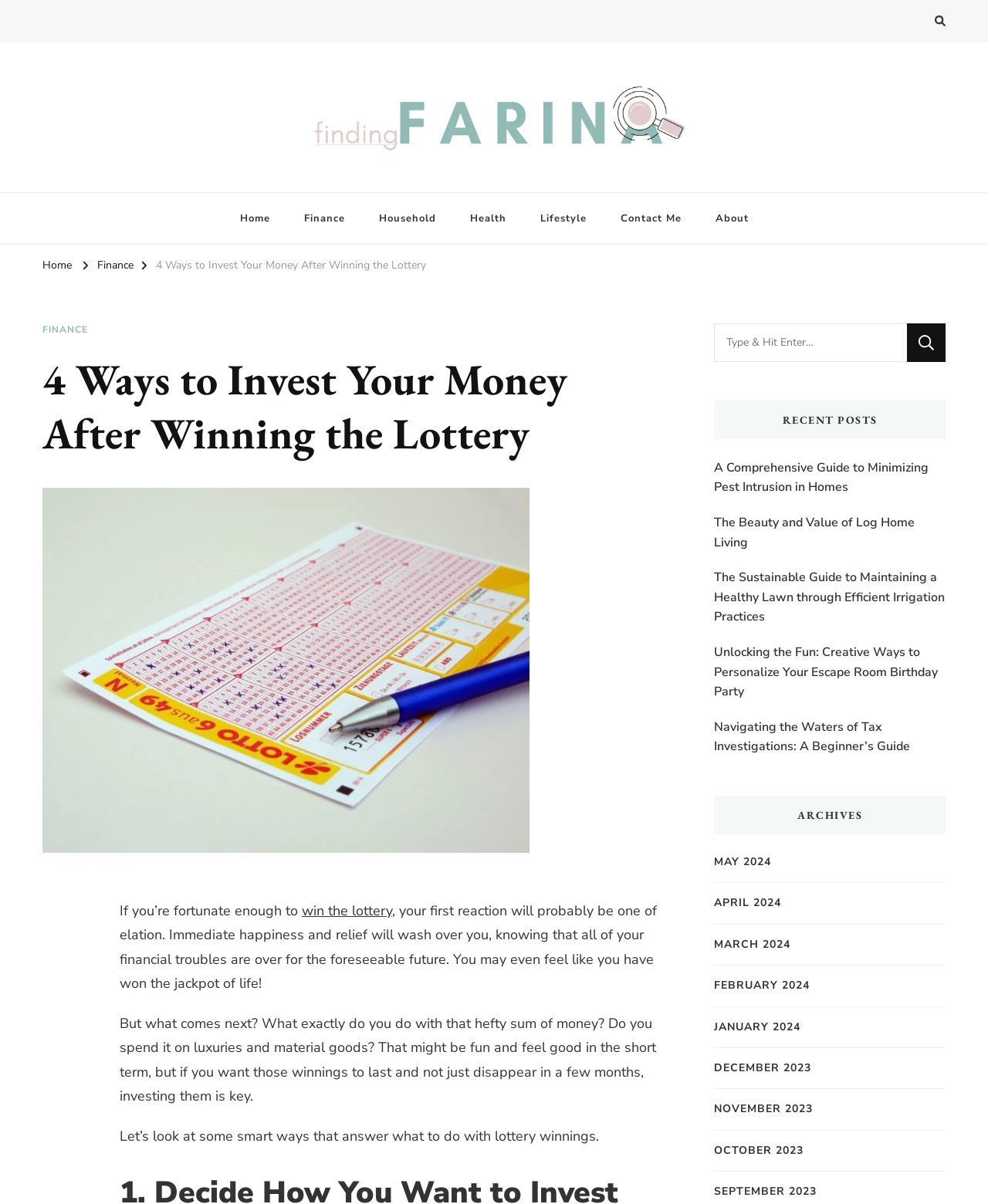Locate the bounding box of the UI element described in the following text: "Home".

[0.043, 0.214, 0.073, 0.226]